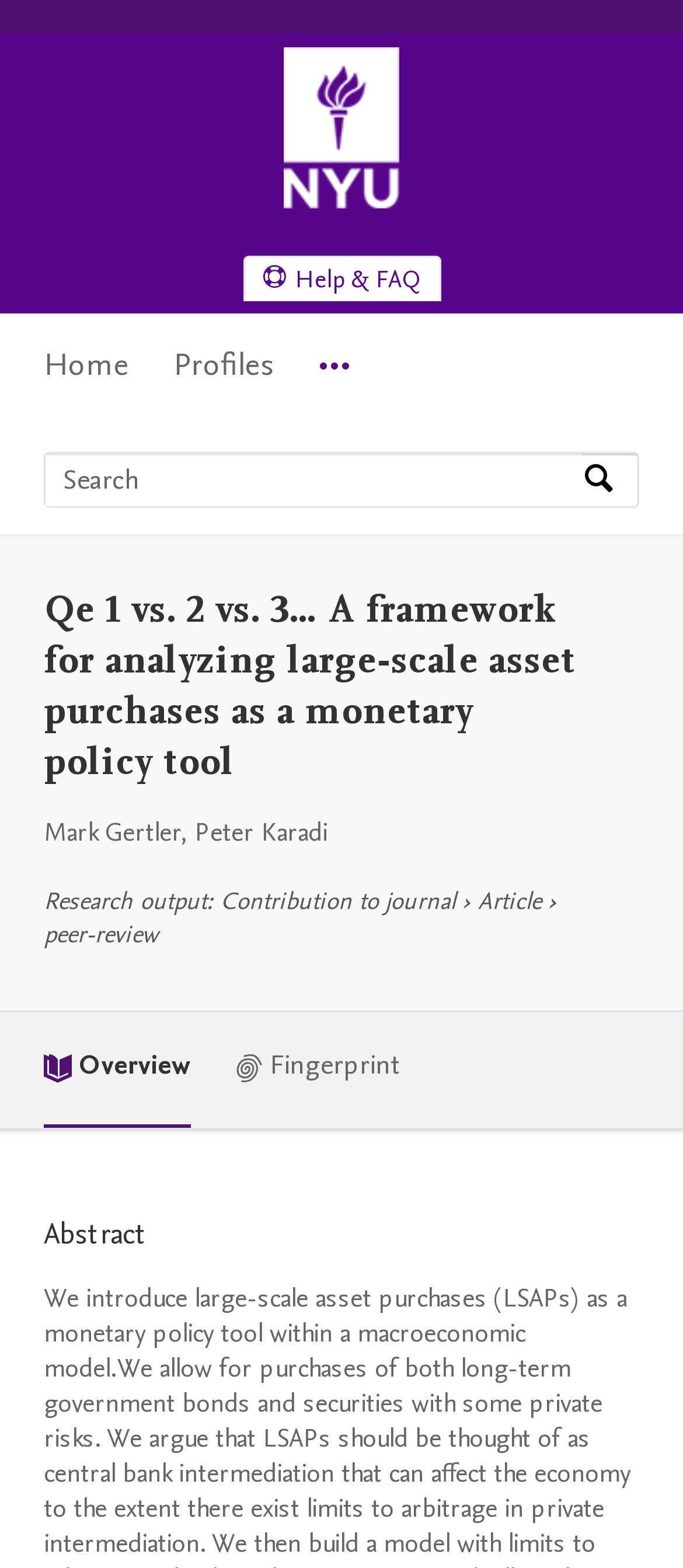Find the bounding box of the web element that fits this description: "Help & FAQ".

[0.358, 0.164, 0.642, 0.192]